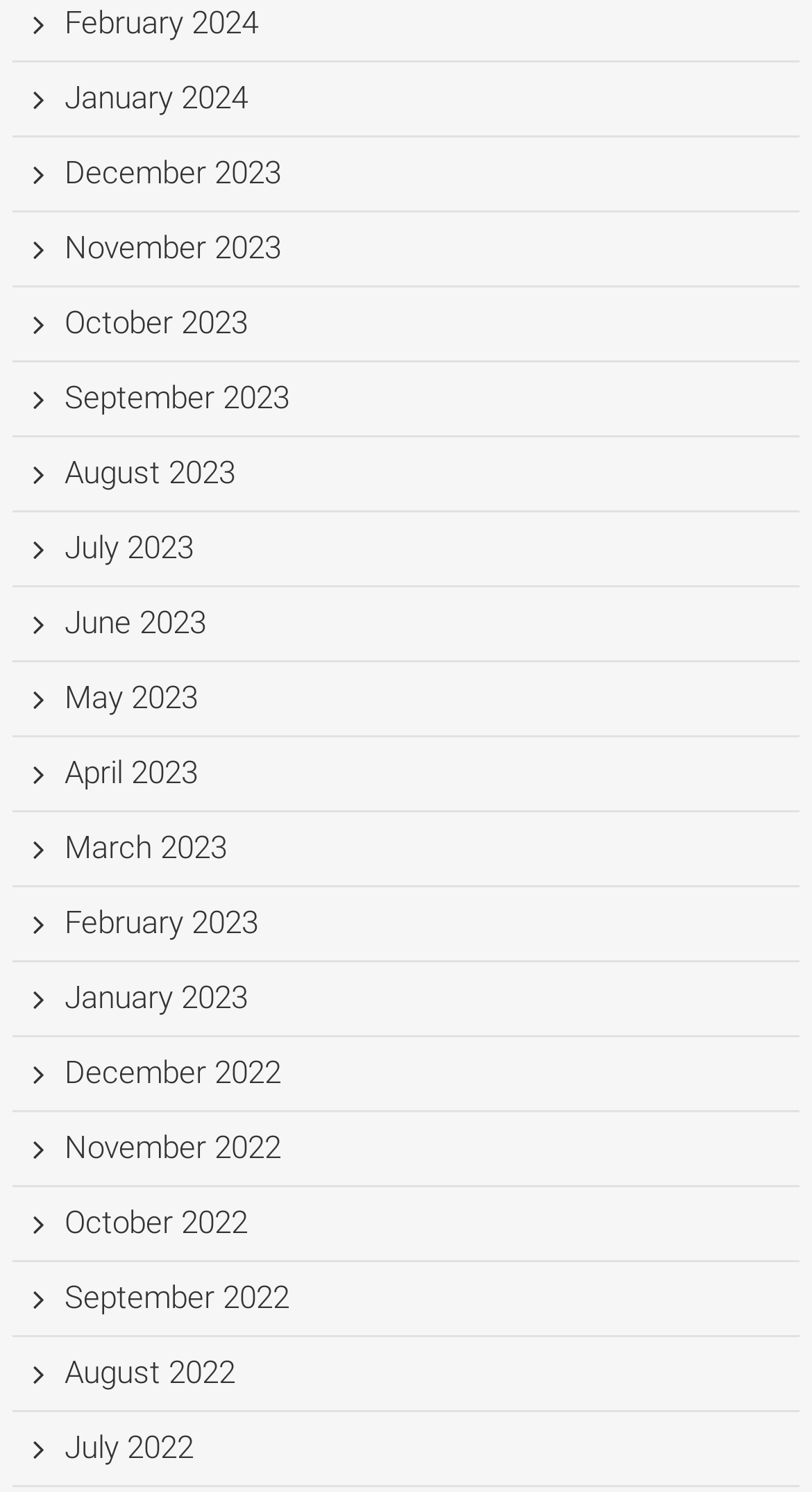What is the most recent month listed?
Please respond to the question with a detailed and informative answer.

By examining the list of links, I can see that the most recent month listed is February 2024, which is the first link in the list.